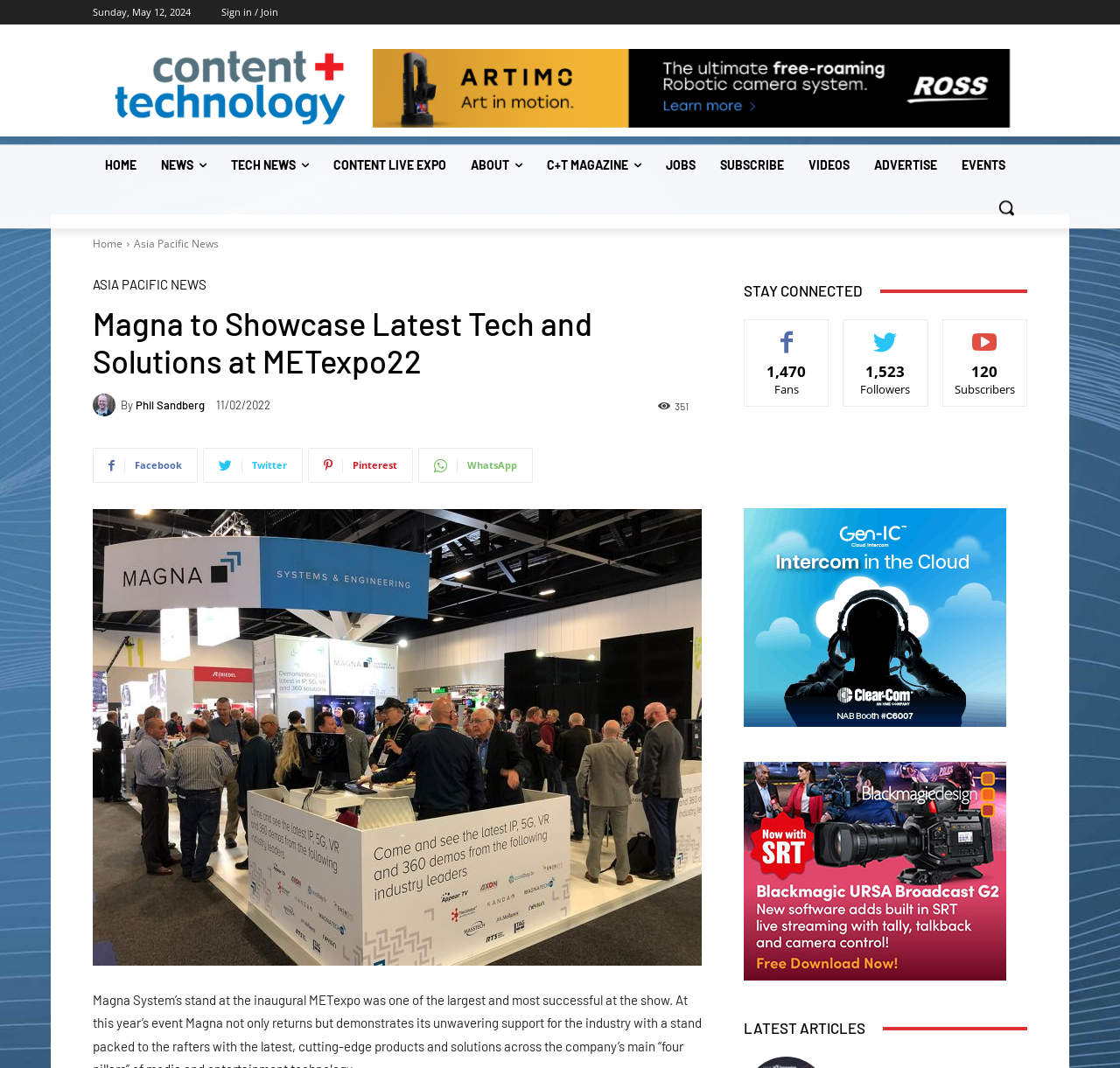Refer to the image and answer the question with as much detail as possible: What is the name of the author of the article?

I found the name of the author by looking at the link element next to the 'By' label, which is 'Phil Sandberg'.